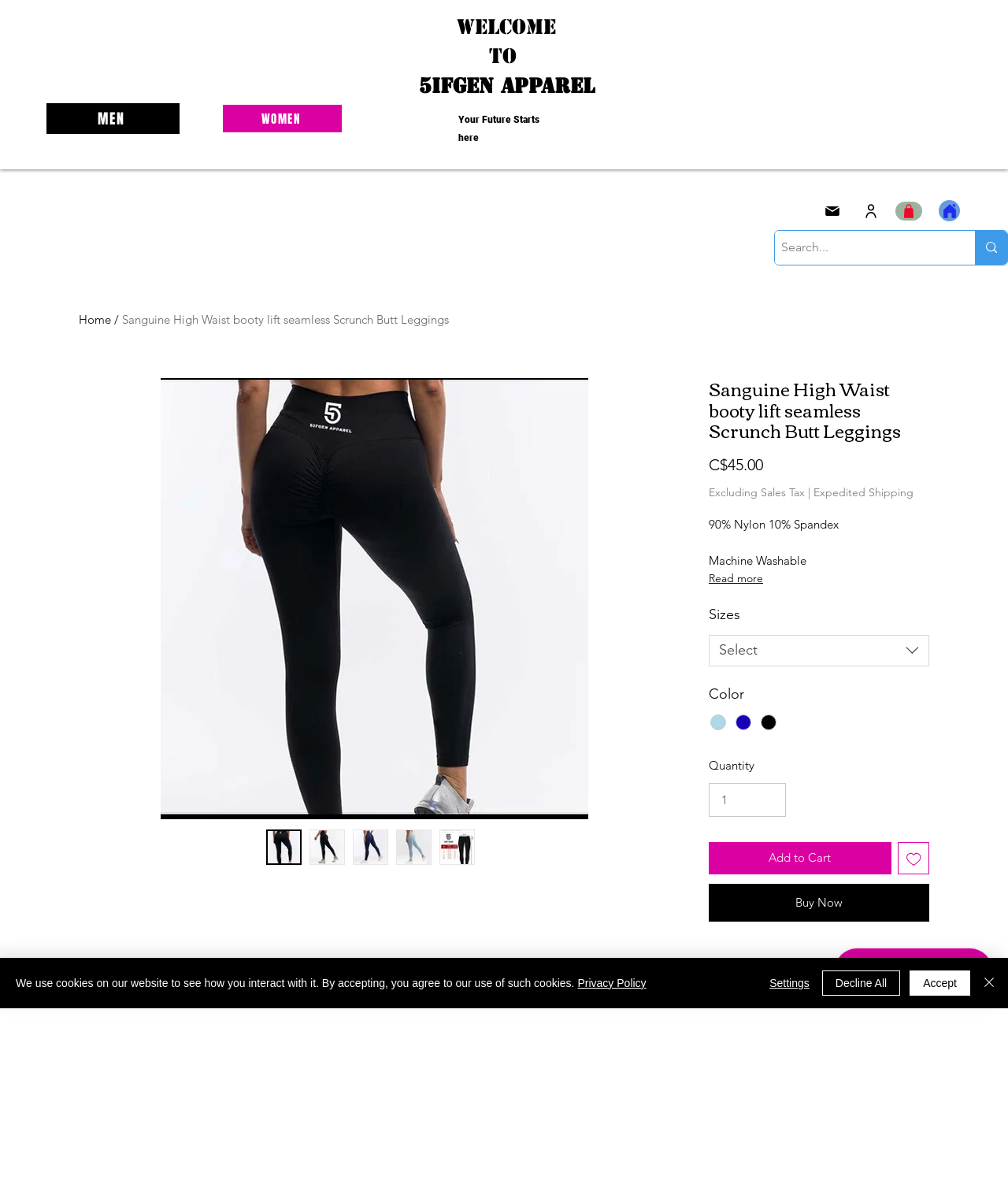Please identify the bounding box coordinates of the element I need to click to follow this instruction: "View News".

None